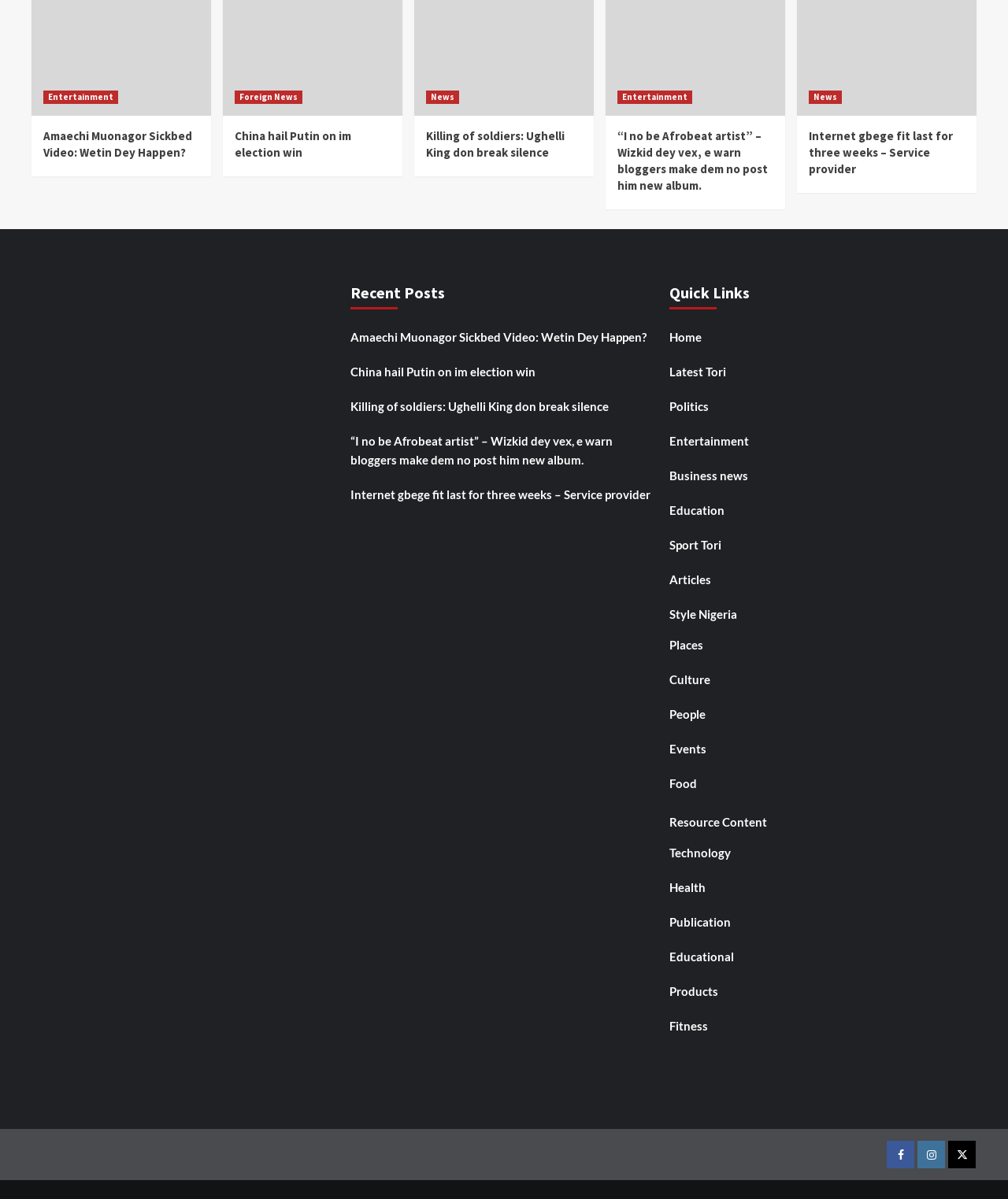Locate the bounding box of the UI element described in the following text: "Culture".

[0.664, 0.559, 0.969, 0.585]